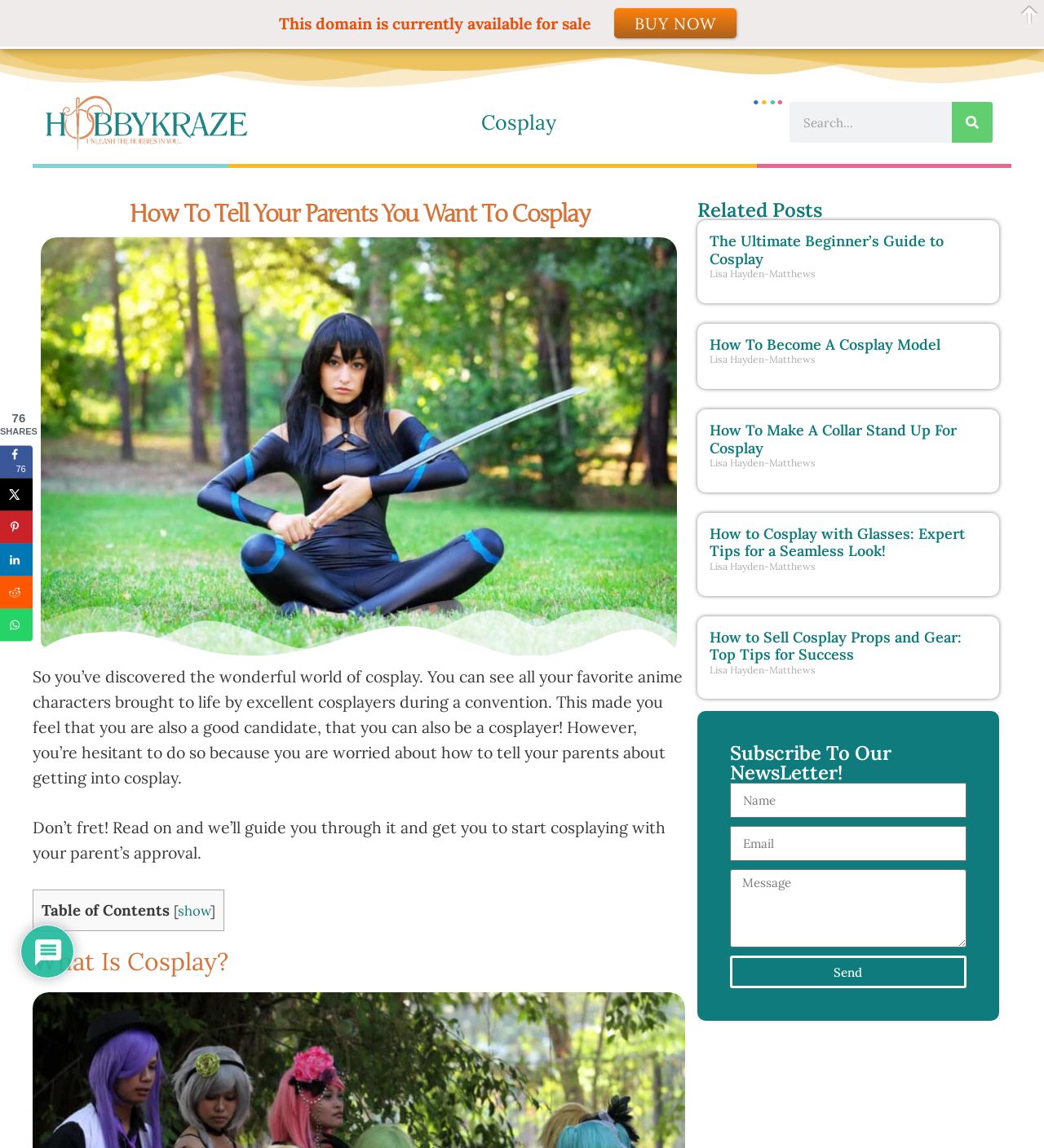Find the bounding box coordinates of the clickable element required to execute the following instruction: "Subscribe to the newsletter". Provide the coordinates as four float numbers between 0 and 1, i.e., [left, top, right, bottom].

[0.699, 0.648, 0.926, 0.682]